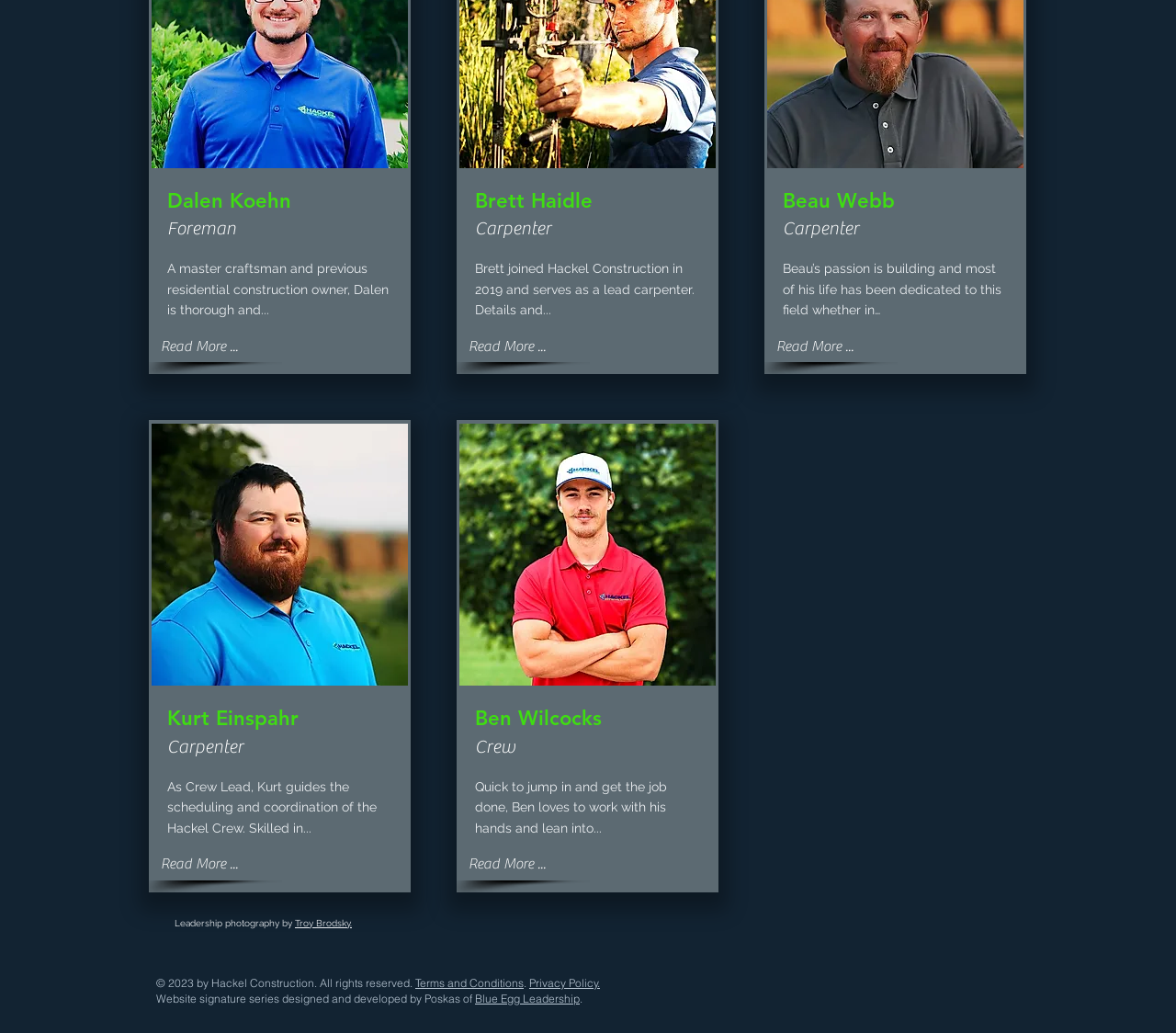Locate the bounding box coordinates of the item that should be clicked to fulfill the instruction: "View Kurt Einspahr's profile".

[0.129, 0.411, 0.347, 0.664]